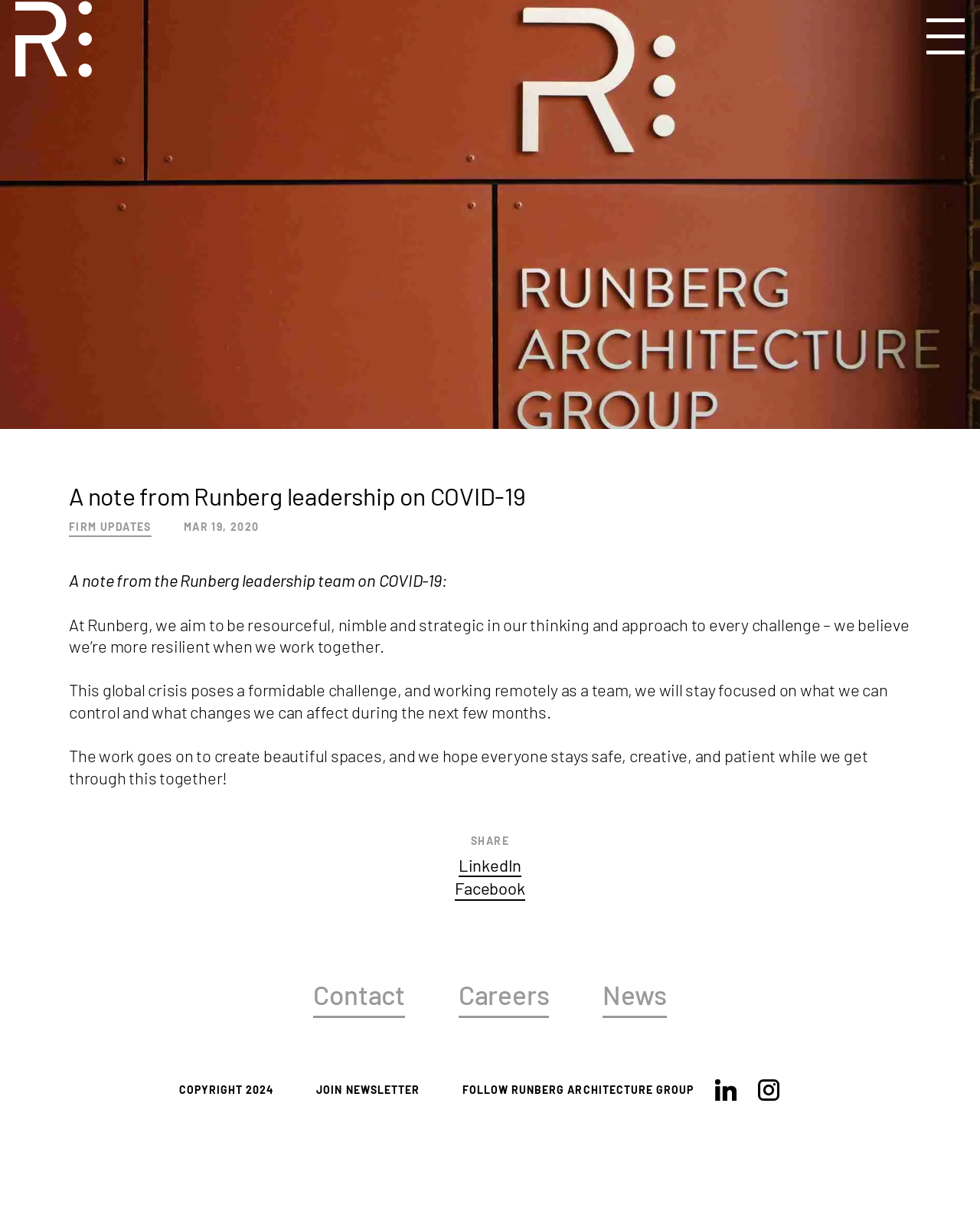Could you provide the bounding box coordinates for the portion of the screen to click to complete this instruction: "Click on the JOIN NEWSLETTER link"?

[0.323, 0.896, 0.428, 0.907]